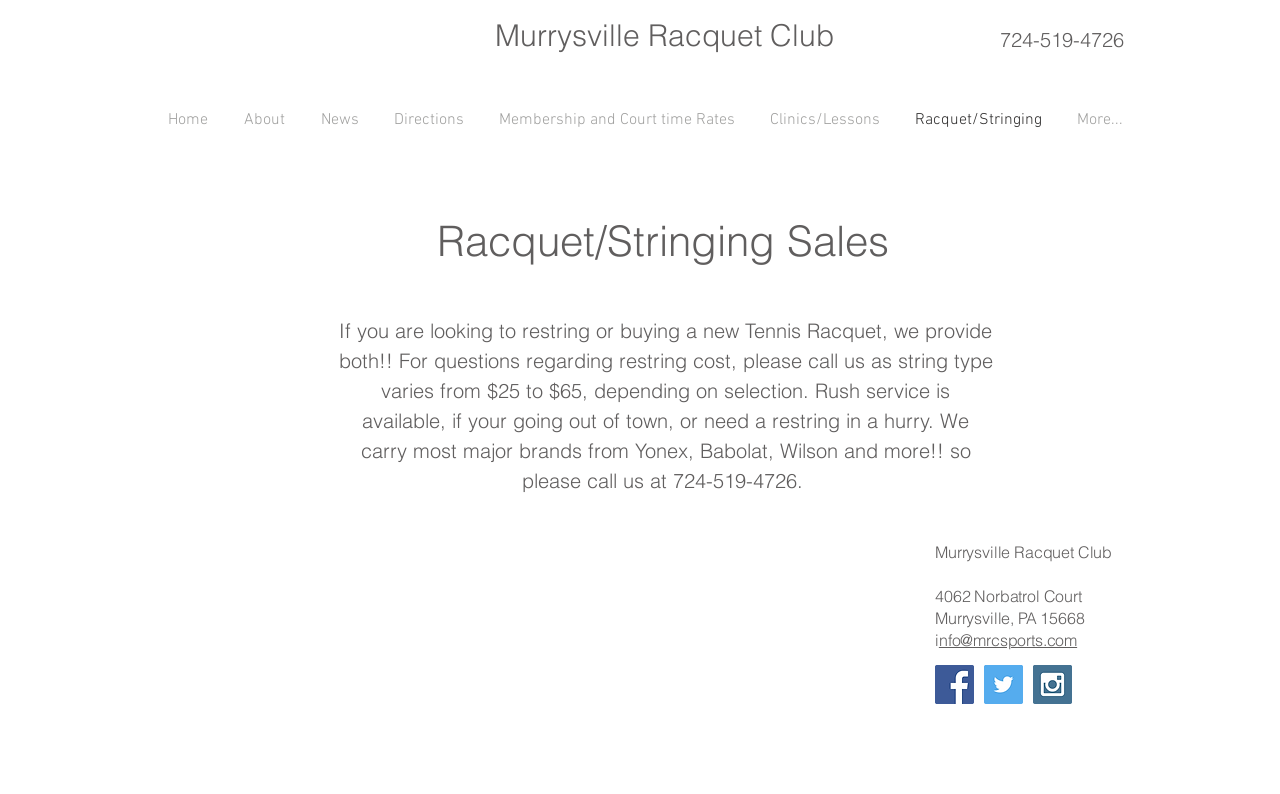Answer the question briefly using a single word or phrase: 
What is the phone number of Murrysville Racquet Club?

724-519-4726